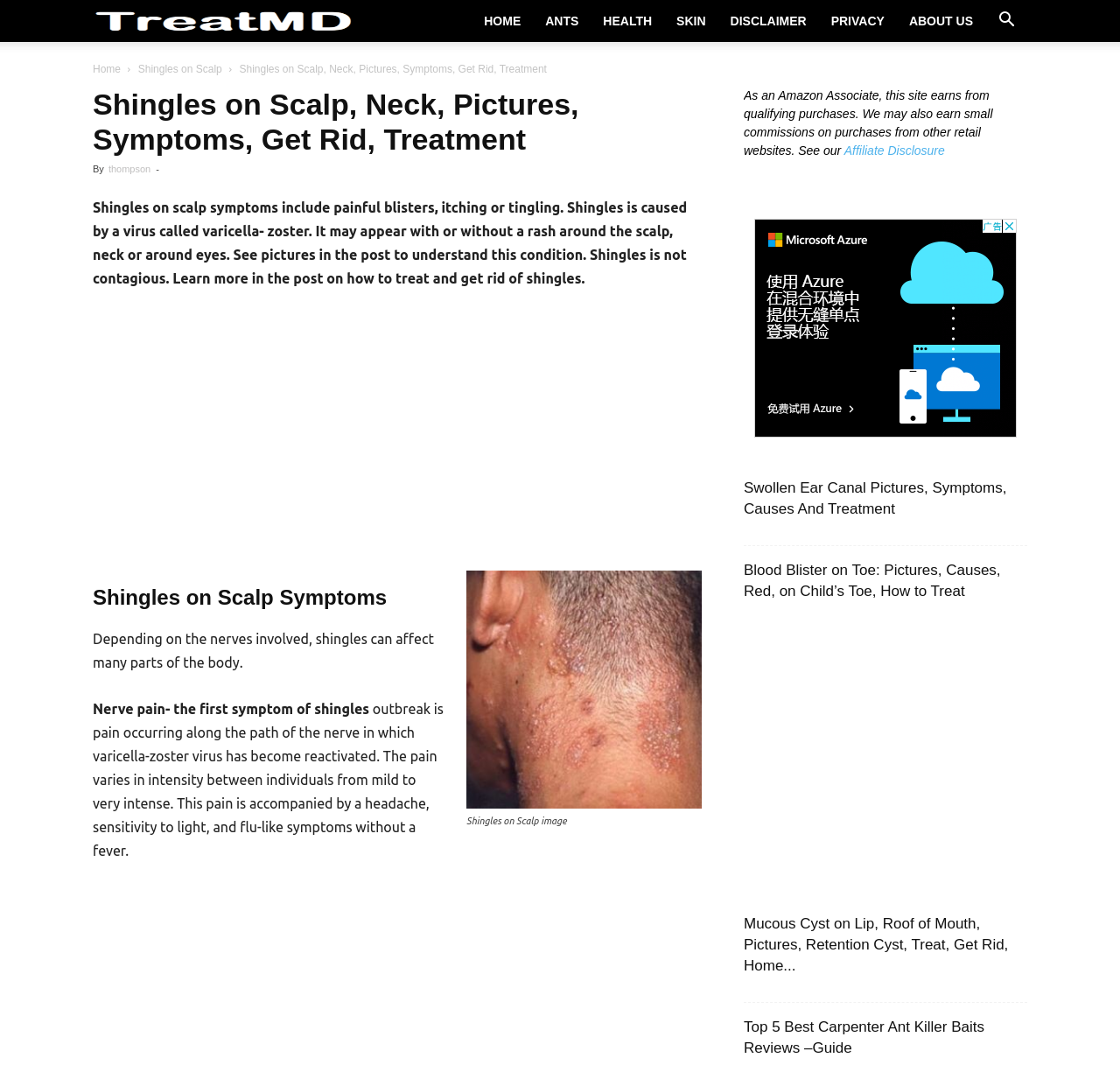Locate the bounding box of the UI element based on this description: "Privacy". Provide four float numbers between 0 and 1 as [left, top, right, bottom].

[0.731, 0.0, 0.801, 0.039]